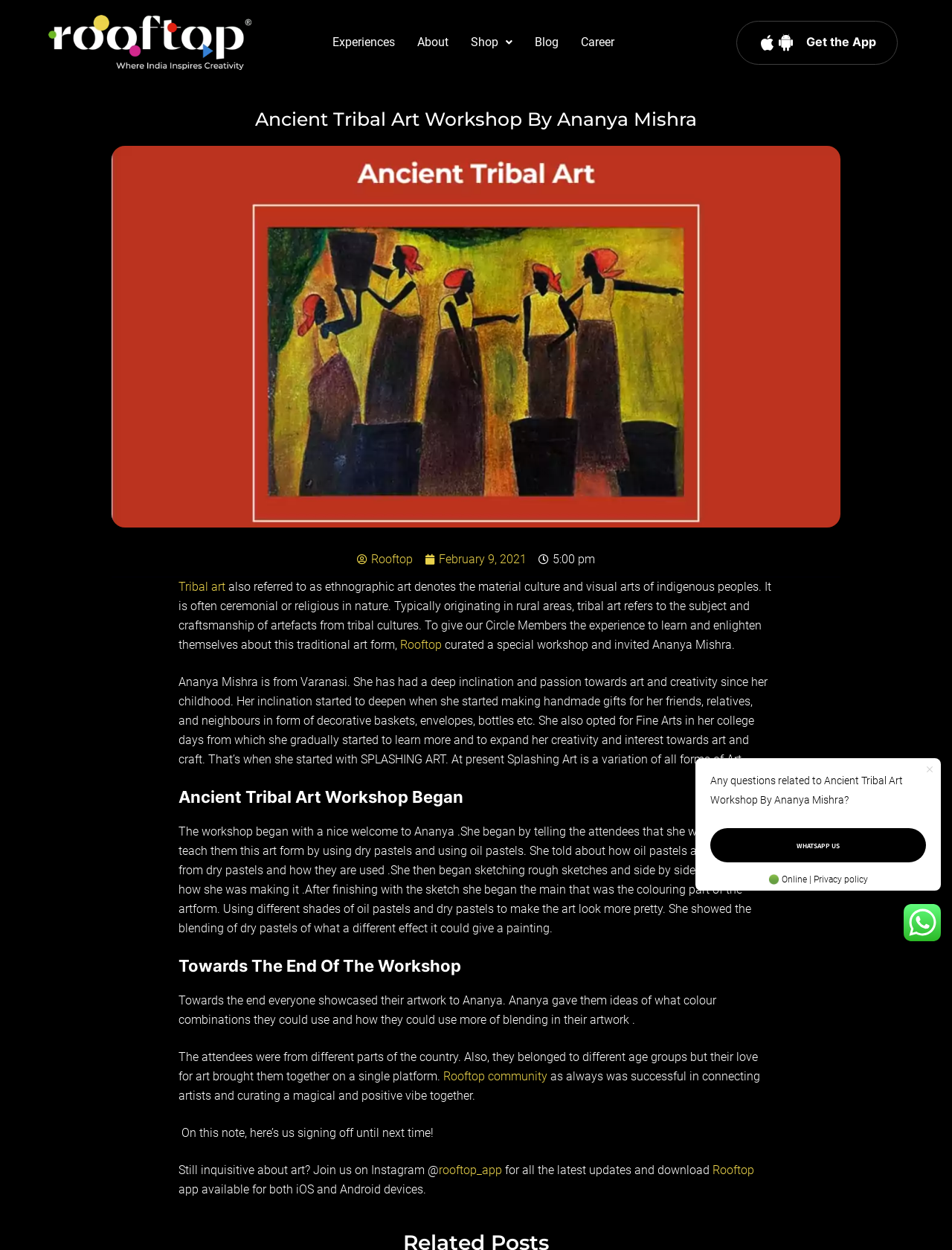Generate a comprehensive caption for the webpage you are viewing.

This webpage is about an ancient tribal art workshop conducted by Ananya Mishra, curated by Rajasthan Studio for their Circle Members. The page has a prominent image of ancient tribal art at the top, taking up most of the width. Below the image, there is a heading that reads "Ancient Tribal Art Workshop By Ananya Mishra". 

On the top-left corner, there are several links, including "Learn Indian art online", "Experiences", "About", "Shop", "Blog", and "Career". On the top-right corner, there is a link to "Get the App". 

The main content of the page is divided into sections. The first section describes what tribal art is, its origins, and its significance. This section is accompanied by a link to "Rooftop" and a timestamp "February 9, 2021". 

The next section introduces Ananya Mishra, the artist who conducted the workshop. It provides a brief biography of Ananya, including her background, passion for art, and her journey with Splashing Art. 

The following sections describe the workshop in detail, including how it began, the techniques used, and the final outcome. The workshop involved using dry pastels and oil pastels to create artwork, and Ananya provided guidance on blending colors and techniques. 

Towards the end of the page, there are testimonials from attendees, who showcased their artwork and received feedback from Ananya. The page concludes with a message from Rooftop, thanking attendees and inviting others to join their community. There are also links to Rooftop's Instagram page and app, as well as a call-to-action to download the app. 

At the bottom of the page, there is a section with a button to "WHATSAPP US" for any questions related to the workshop, along with a link to the privacy policy. There are also two small images on the bottom-right corner of the page.